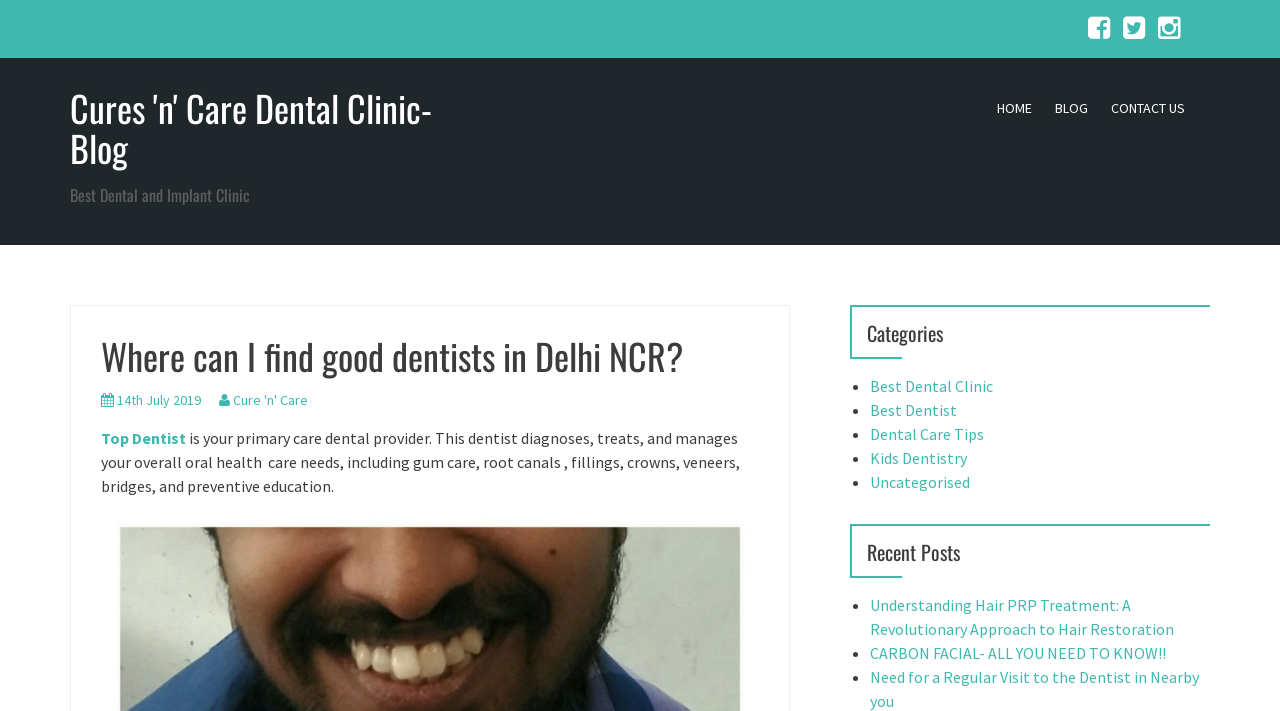Provide the bounding box coordinates of the area you need to click to execute the following instruction: "View the list of categories".

[0.664, 0.429, 0.945, 0.505]